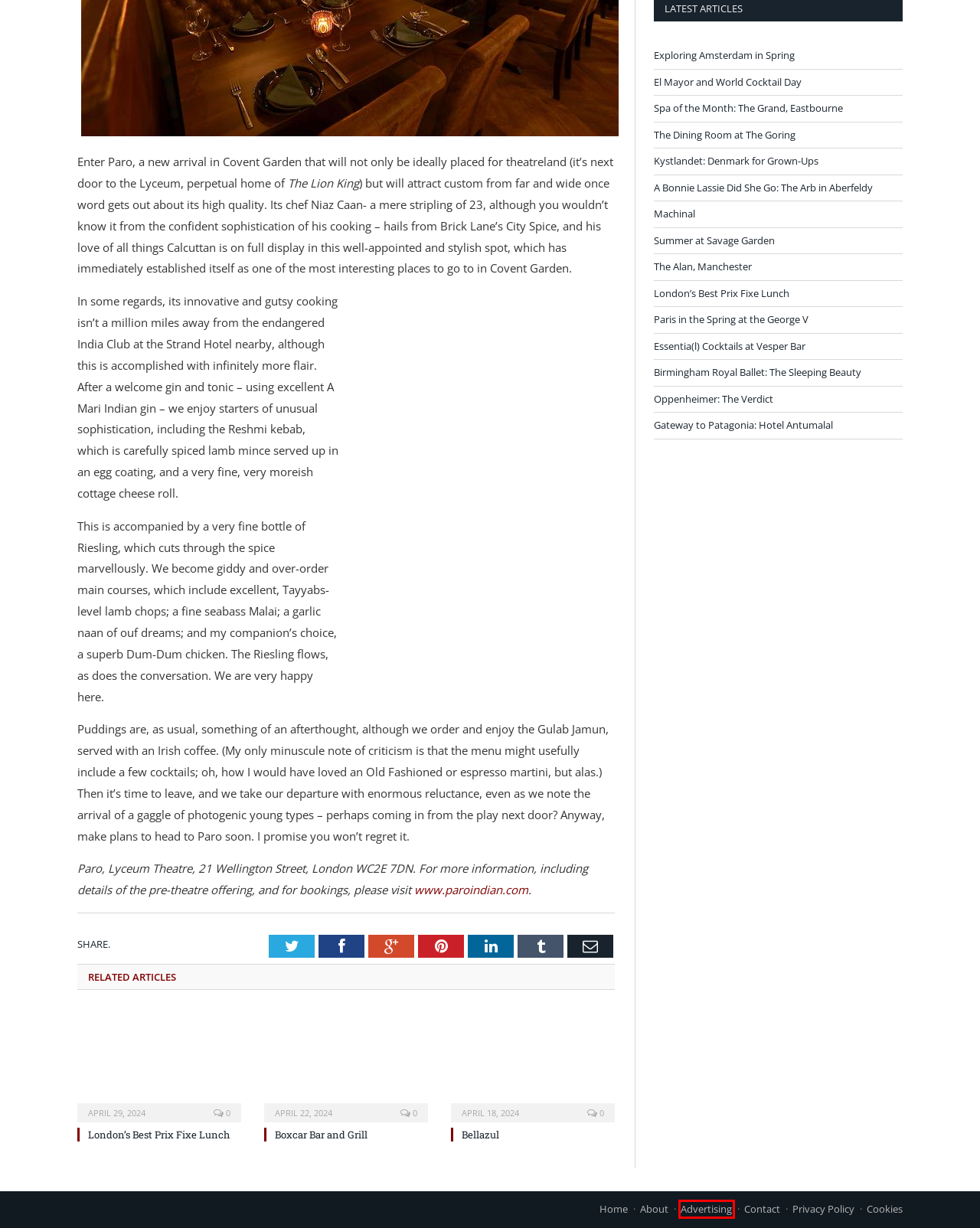Examine the screenshot of a webpage featuring a red bounding box and identify the best matching webpage description for the new page that results from clicking the element within the box. Here are the options:
A. Privacy Policy | The Arbuturian
B. The Alan, Manchester | The Arbuturian
C. Paro | Best Indian Restaurant in Covent Garden at Lyceum Theatre
D. About | The Arbuturian
E. Boxcar Bar and Grill | The Arbuturian
F. Advertising | The Arbuturian
G. Contact | The Arbuturian
H. Exploring Amsterdam in Spring | The Arbuturian

F